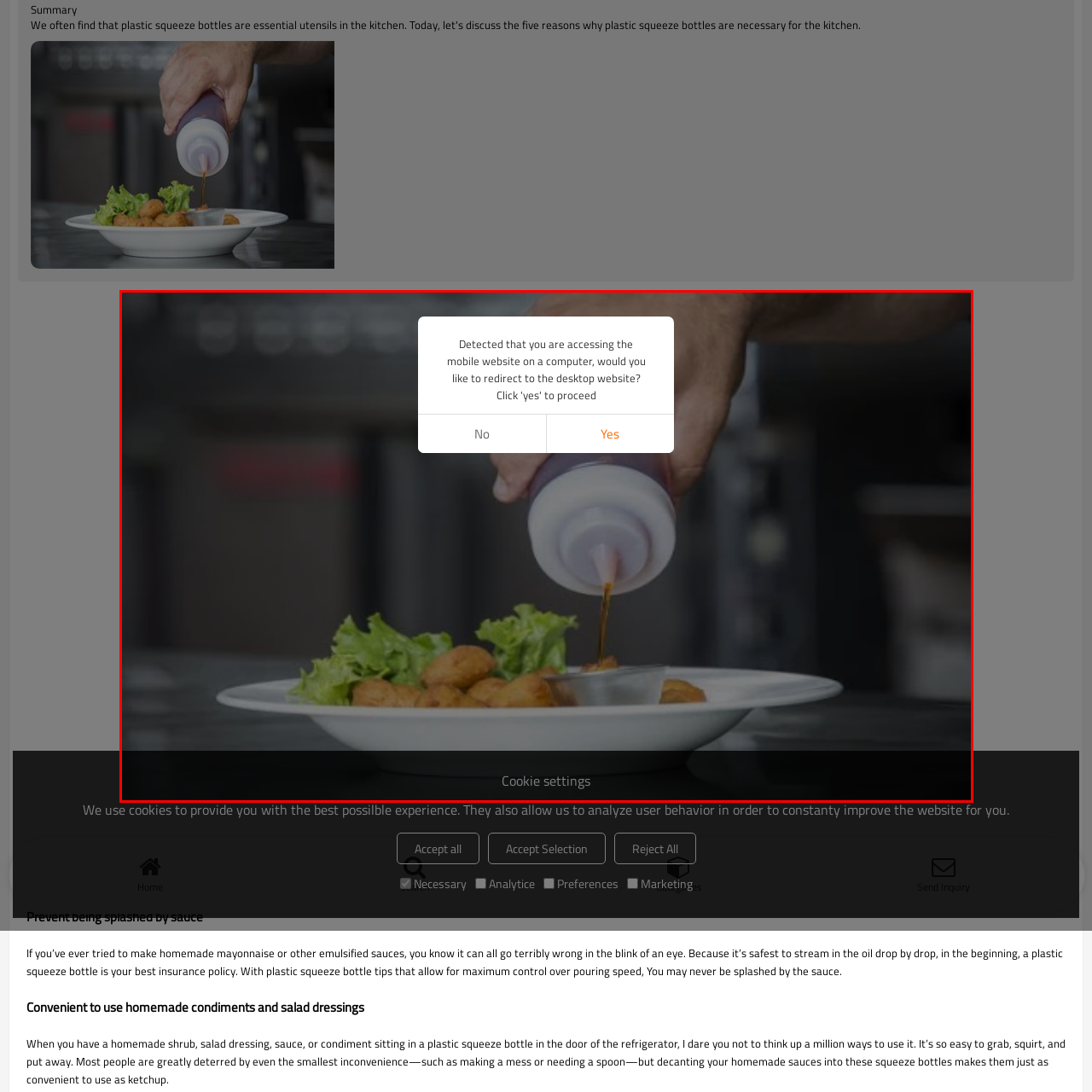Study the image surrounded by the red bounding box and respond as thoroughly as possible to the following question, using the image for reference: What is the base ingredient on the plate?

The plate features a bed of fresh lettuce as the base ingredient, which is clearly visible and mentioned in the caption as a key component of the well-prepared dish.